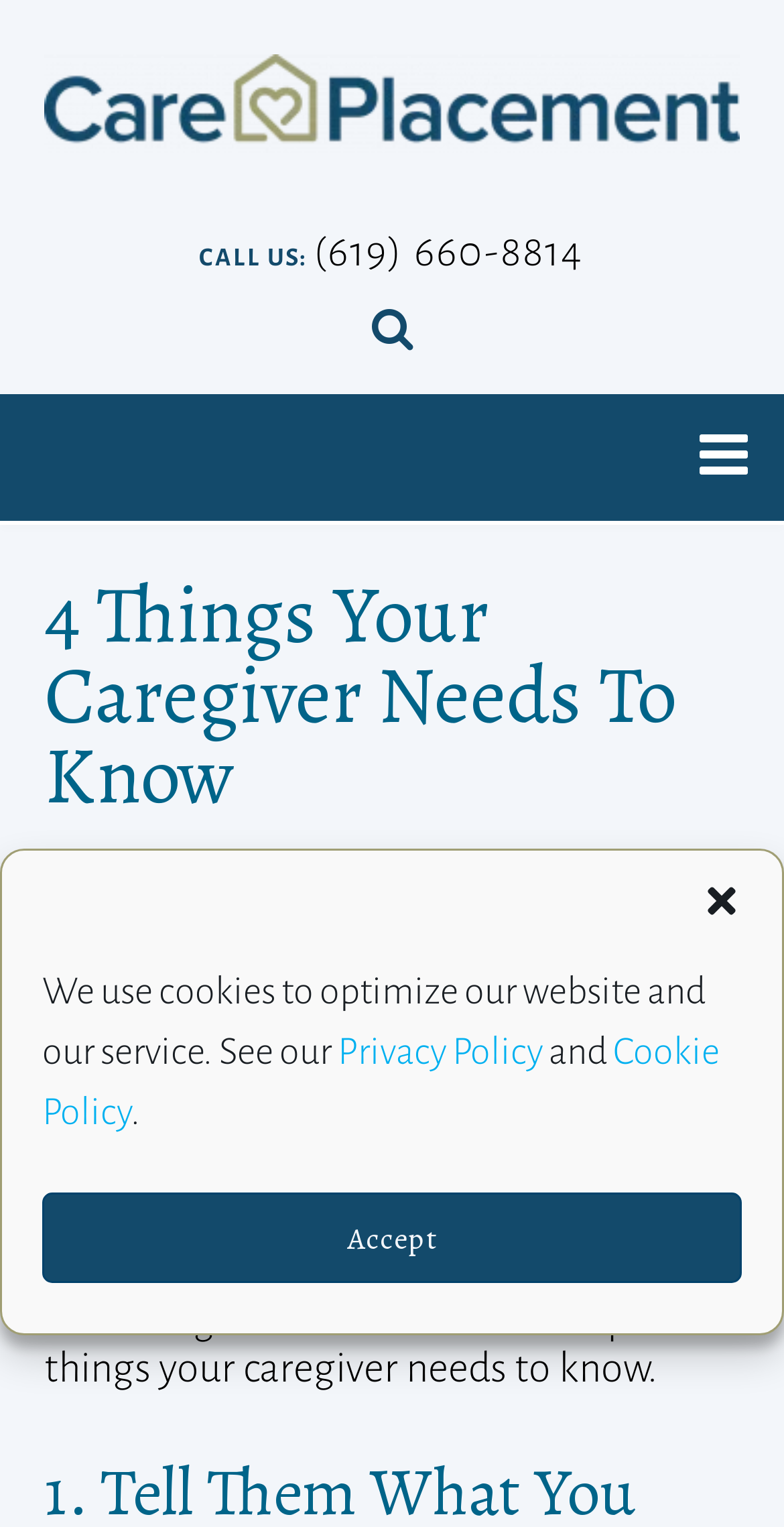Explain the webpage in detail, including its primary components.

The webpage is about adjusting to a new caregiver and the importance of good communication during the transition. At the top of the page, there is a logo and a link to "Care Placement" on the left side, accompanied by an image. Below this, there is a contact information section with a "CALL US:" label, a phone number "(619) 660-8814", and a Facebook icon.

The main content of the page is headed by a title "4 Things Your Caregiver Needs To Know" in a prominent font. Below the title, there is a paragraph of text that explains the challenges of transitioning to a new caregiver and the importance of clear communication. The text is divided into four sections, but the exact content of each section is not specified.

On the bottom half of the page, there is a dialog box for managing cookie consent. The dialog box has a title "Manage Cookie Consent" and contains a message explaining the use of cookies on the website. There are links to the "Privacy Policy" and "Cookie Policy" within the dialog box. The dialog box also has an "Accept" button and a "Close dialog" button.